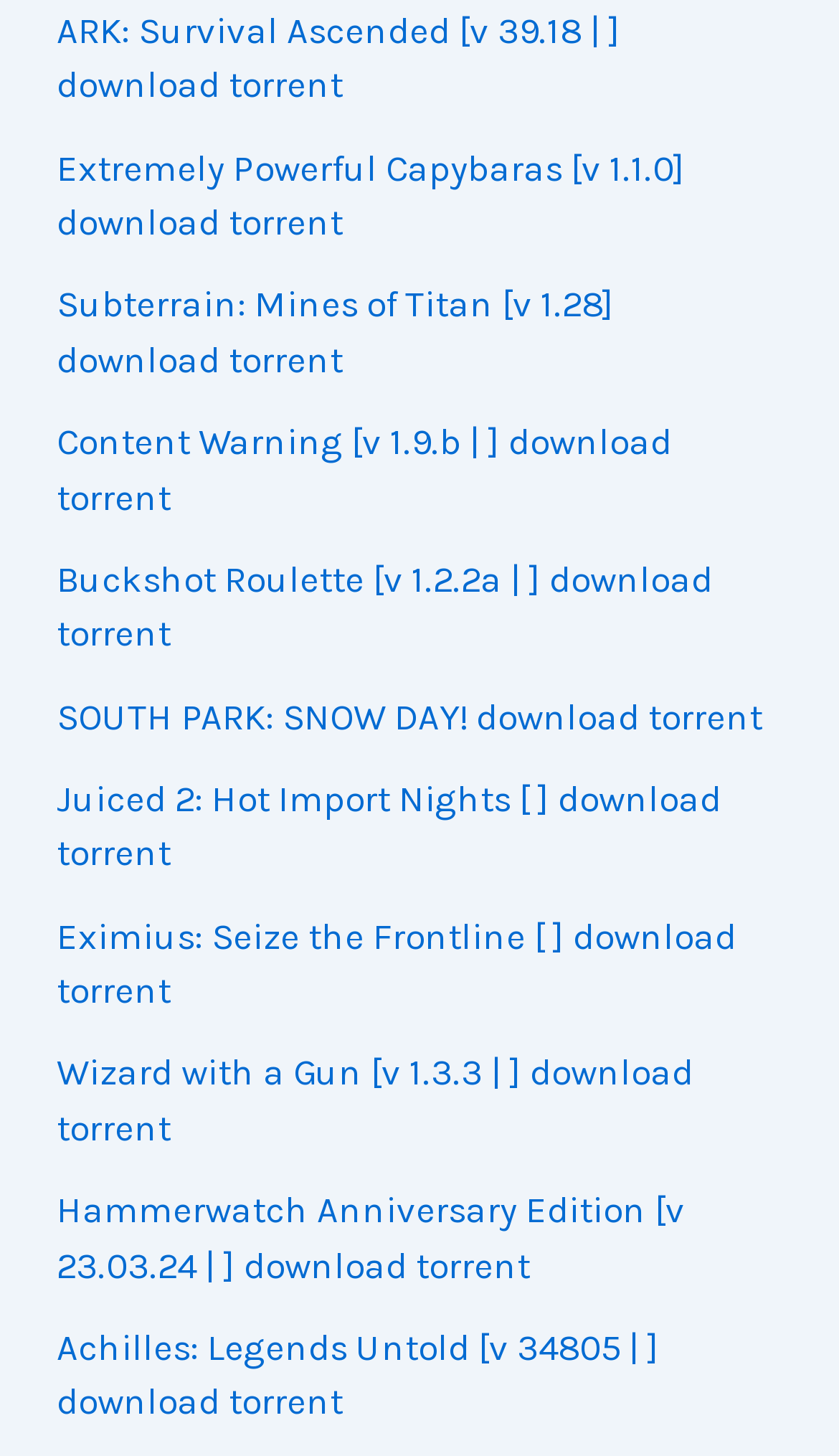Please answer the following question using a single word or phrase: What is the width of the link elements?

0.673